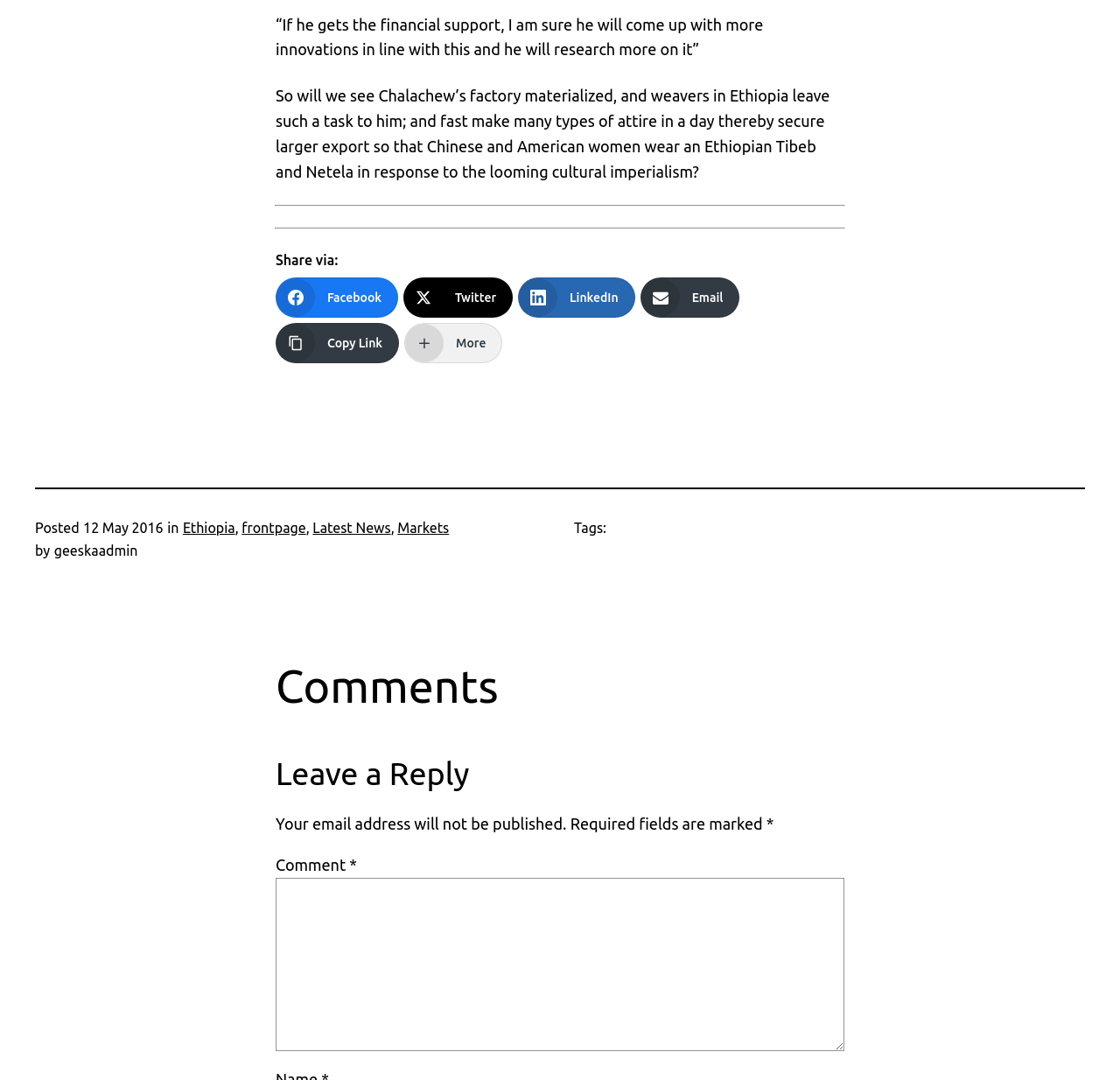Can you pinpoint the bounding box coordinates for the clickable element required for this instruction: "Leave a comment"? The coordinates should be four float numbers between 0 and 1, i.e., [left, top, right, bottom].

[0.246, 0.812, 0.754, 0.973]